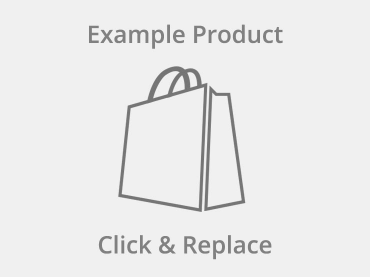Break down the image and describe every detail you can observe.

The image features a simple and sleek shopping bag icon, representing an example product for a future e-commerce platform. Above the image, the text "Example Product" suggests that this section is meant to showcase products available for purchase. Below the icon, the phrase "Click & Replace" invites users to customize or update the content, highlighting the interactive nature of the site. The overall design is clean and minimalist, emphasizing the shopping experience.